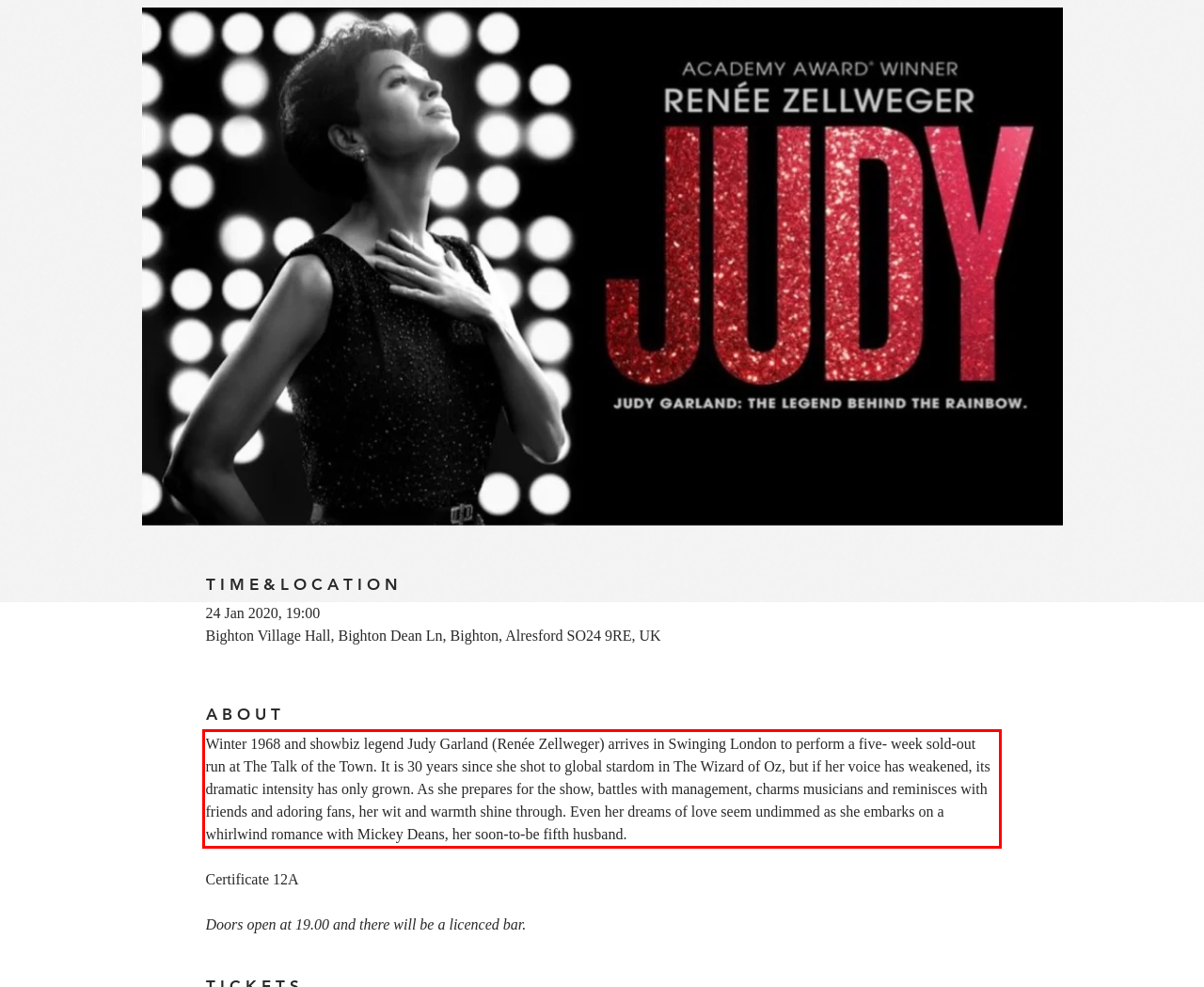You are provided with a webpage screenshot that includes a red rectangle bounding box. Extract the text content from within the bounding box using OCR.

Winter 1968 and showbiz legend Judy Garland (Renée Zellweger) arrives in Swinging London to perform a five- week sold-out run at The Talk of the Town. It is 30 years since she shot to global stardom in The Wizard of Oz, but if her voice has weakened, its dramatic intensity has only grown. As she prepares for the show, battles with management, charms musicians and reminisces with friends and adoring fans, her wit and warmth shine through. Even her dreams of love seem undimmed as she embarks on a whirlwind romance with Mickey Deans, her soon-to-be fifth husband.